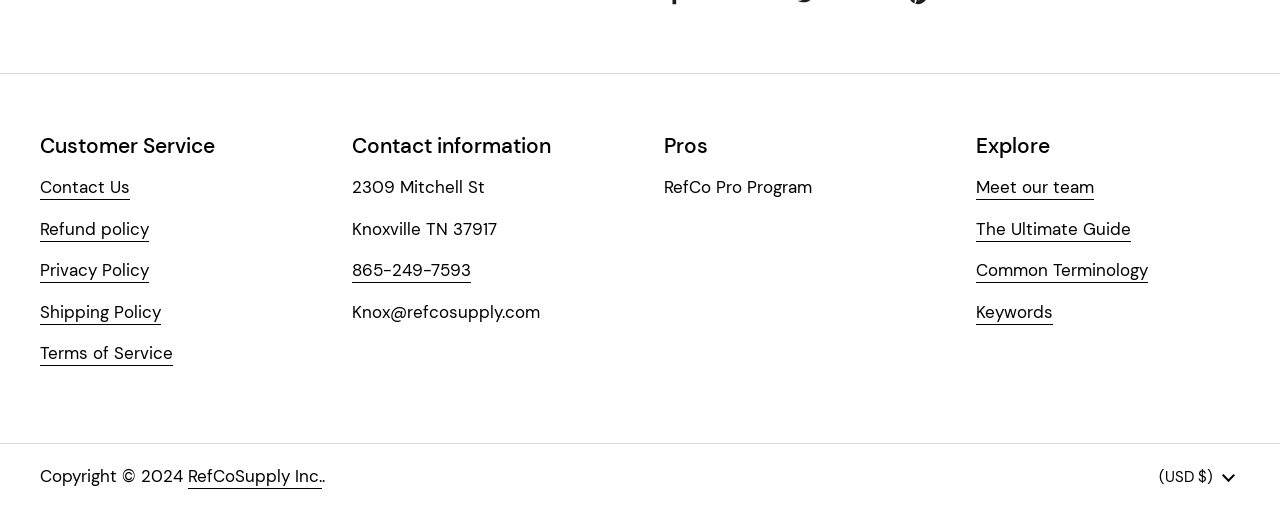Review the image closely and give a comprehensive answer to the question: What is the company's email address?

The company's email address can be found under the 'Contact information' heading, which is located in the middle section of the webpage. The email address is provided as a static text, 'Knox@refcosupply.com', next to the company's address and phone number.